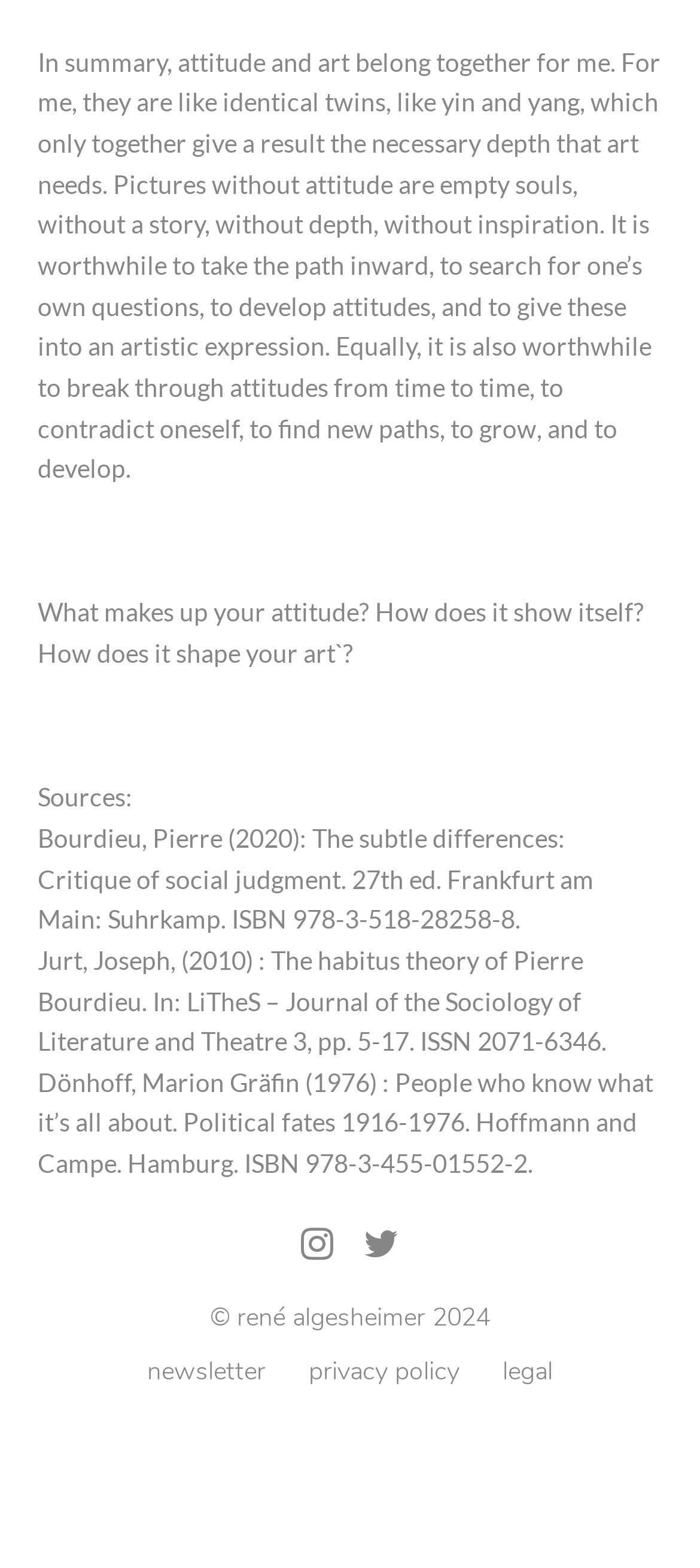What is the name of the author of the text?
Give a single word or phrase answer based on the content of the image.

René Algesheimer